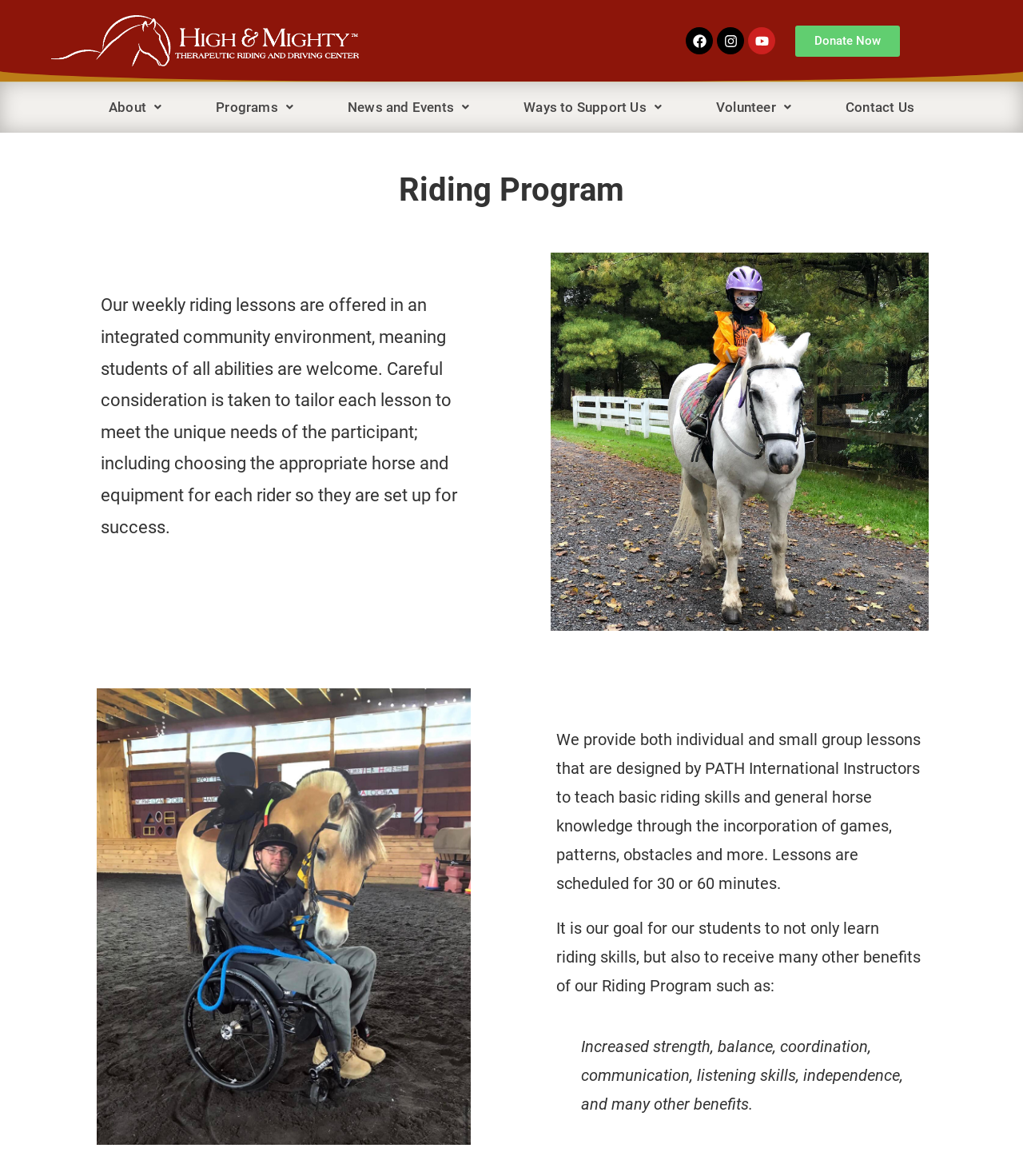What is the name of the organization?
Answer the question using a single word or phrase, according to the image.

High & Mighty Therapeutic Riding And Driving Center INC.